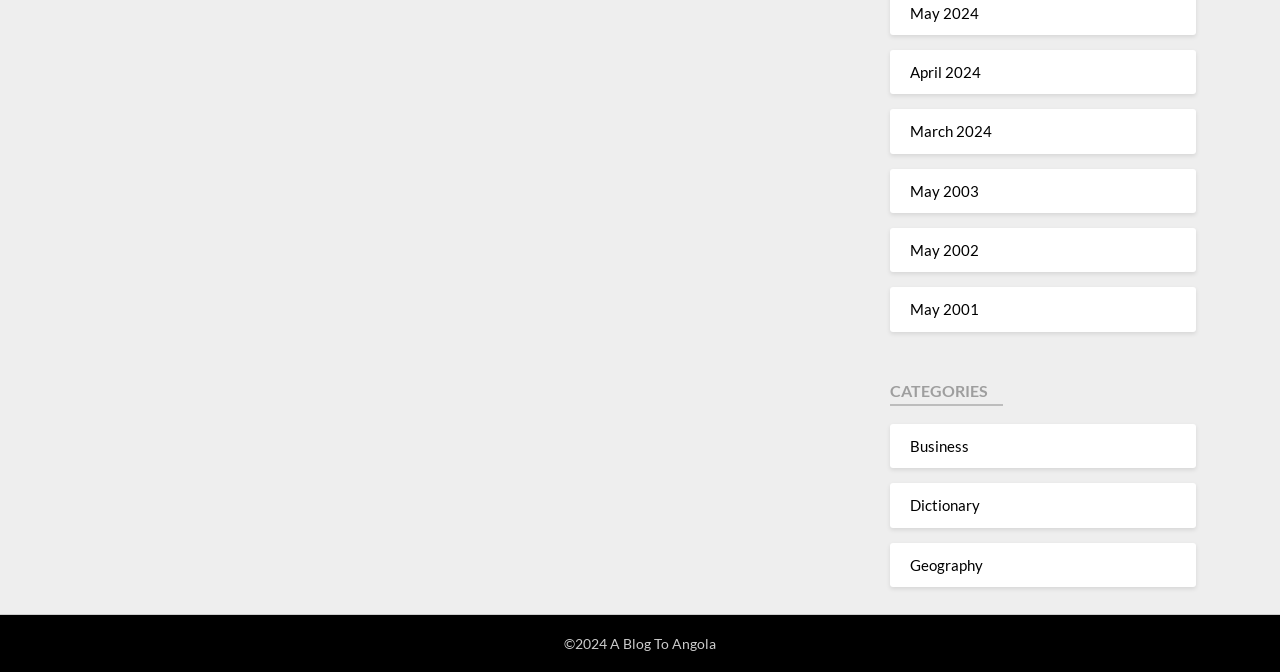Determine the bounding box coordinates for the HTML element mentioned in the following description: "May 2002". The coordinates should be a list of four floats ranging from 0 to 1, represented as [left, top, right, bottom].

[0.711, 0.359, 0.765, 0.385]